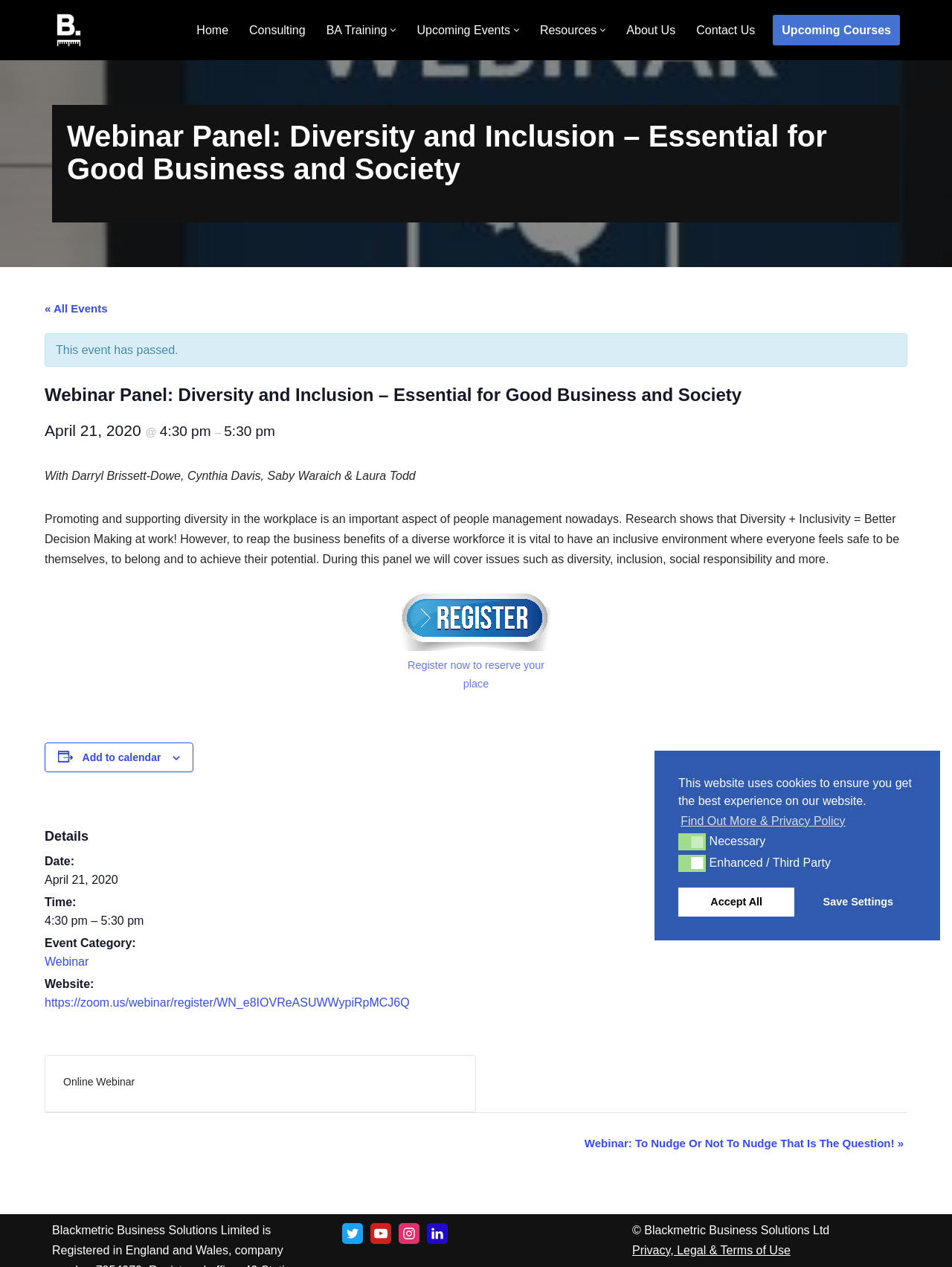Pinpoint the bounding box coordinates of the clickable area necessary to execute the following instruction: "Open the 'Primary Menu'". The coordinates should be given as four float numbers between 0 and 1, namely [left, top, right, bottom].

[0.203, 0.016, 0.796, 0.032]